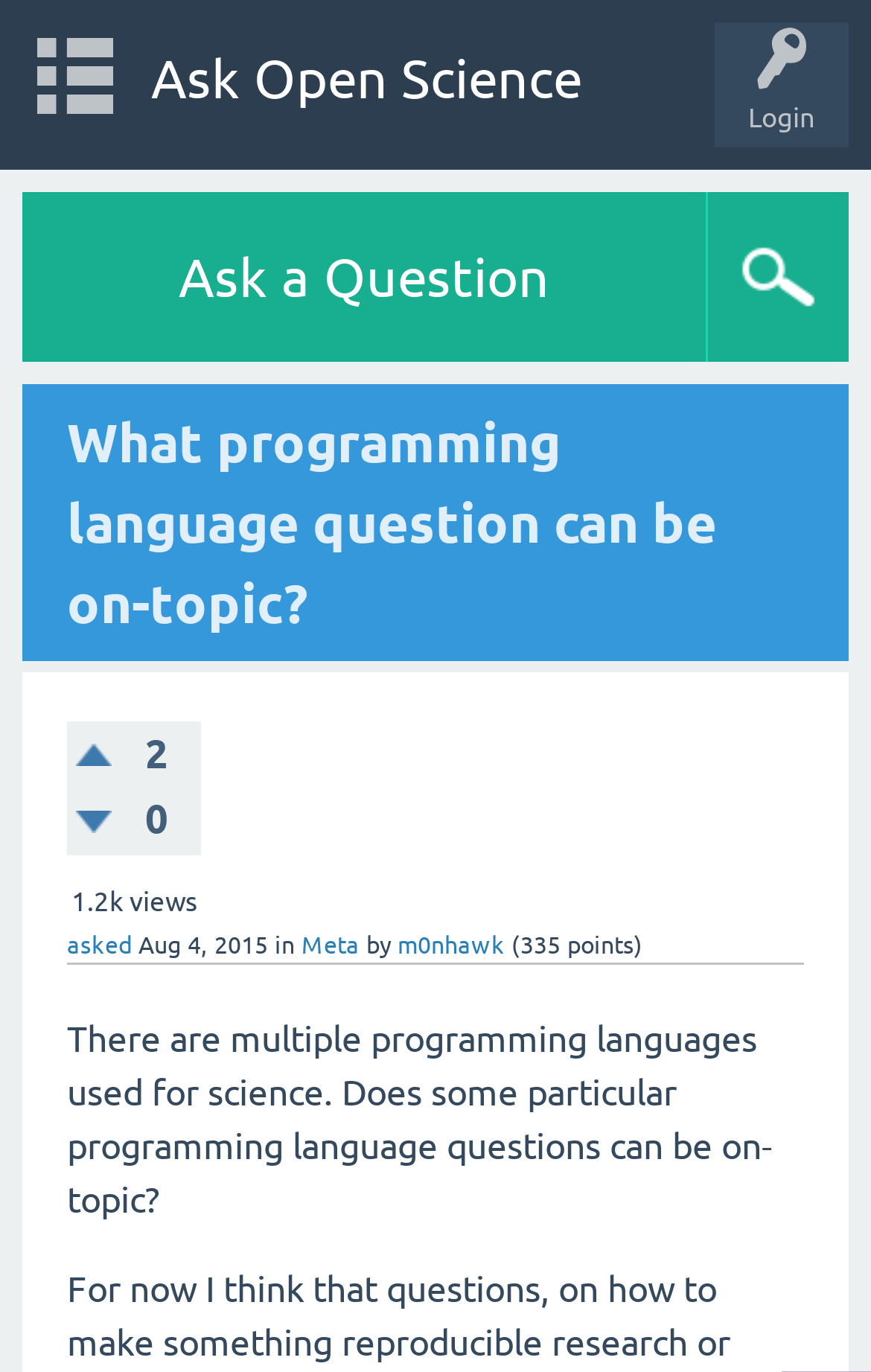What is the date this question was asked?
Provide a fully detailed and comprehensive answer to the question.

I found the answer by looking at the text 'Aug 4, 2015' next to the 'asked' label, which indicates the date this question was asked.